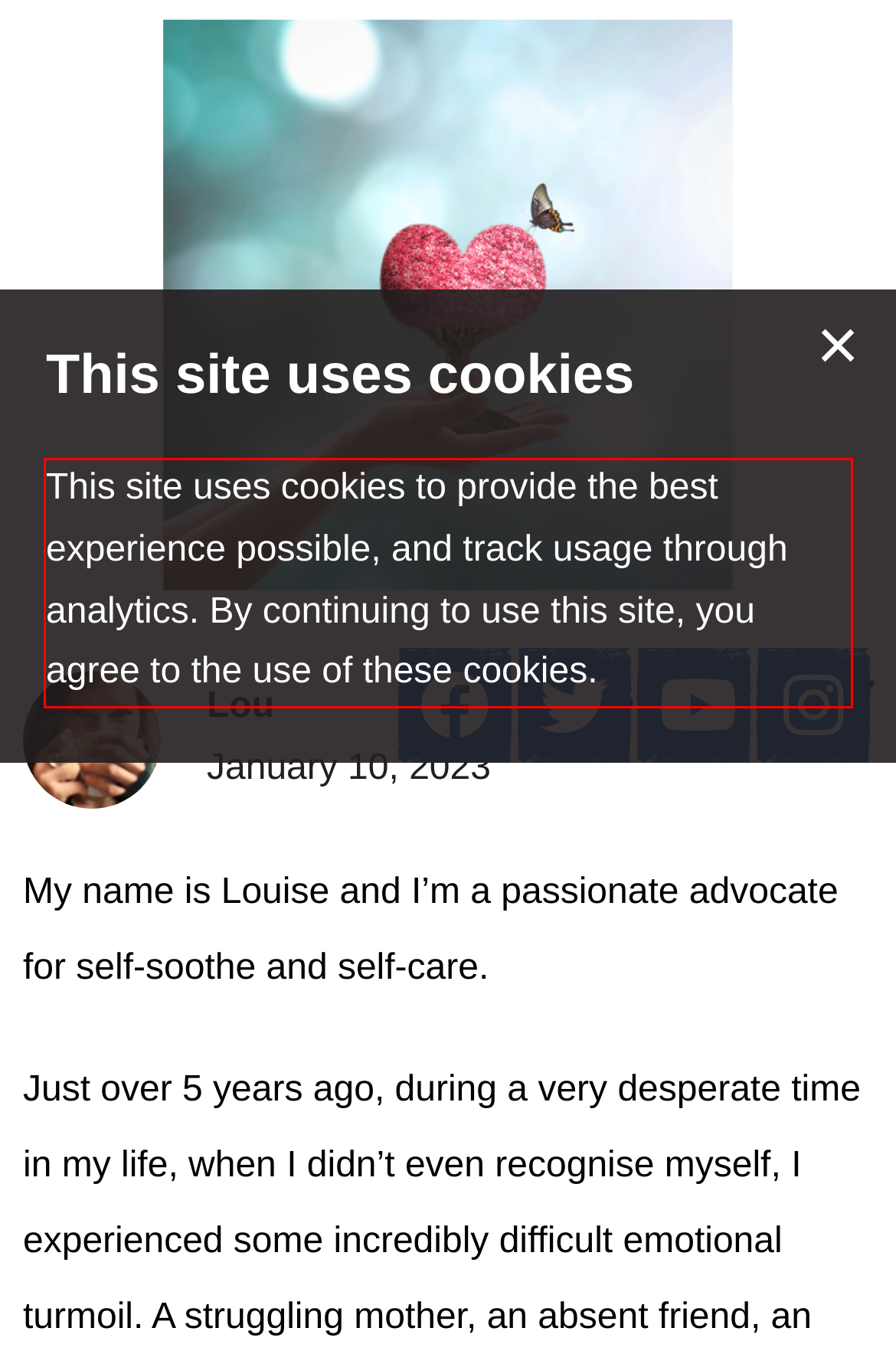Given the screenshot of the webpage, identify the red bounding box, and recognize the text content inside that red bounding box.

This site uses cookies to provide the best experience possible, and track usage through analytics. By continuing to use this site, you agree to the use of these cookies.